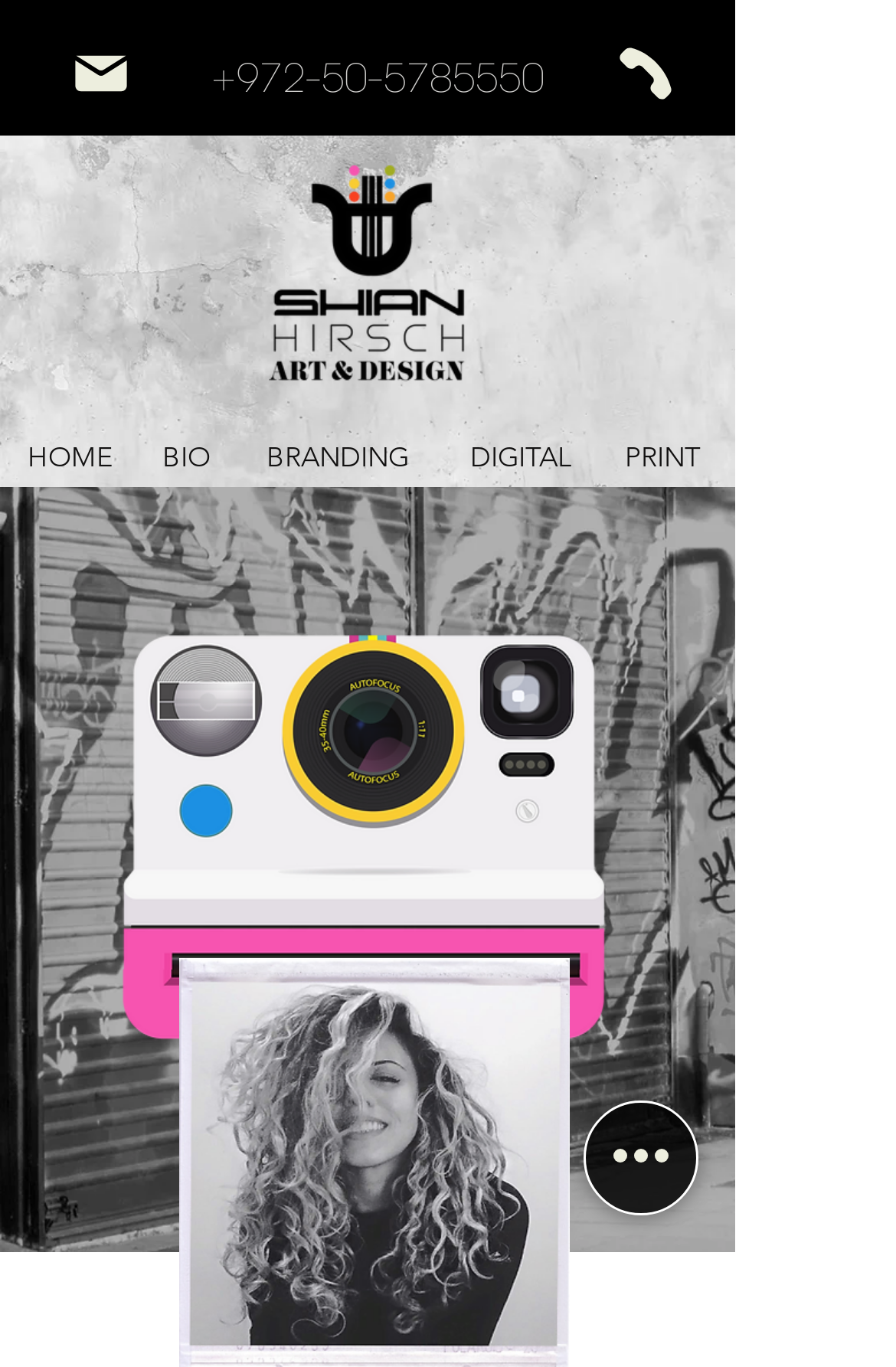Determine the bounding box coordinates for the clickable element to execute this instruction: "view phone number". Provide the coordinates as four float numbers between 0 and 1, i.e., [left, top, right, bottom].

[0.236, 0.03, 0.613, 0.086]